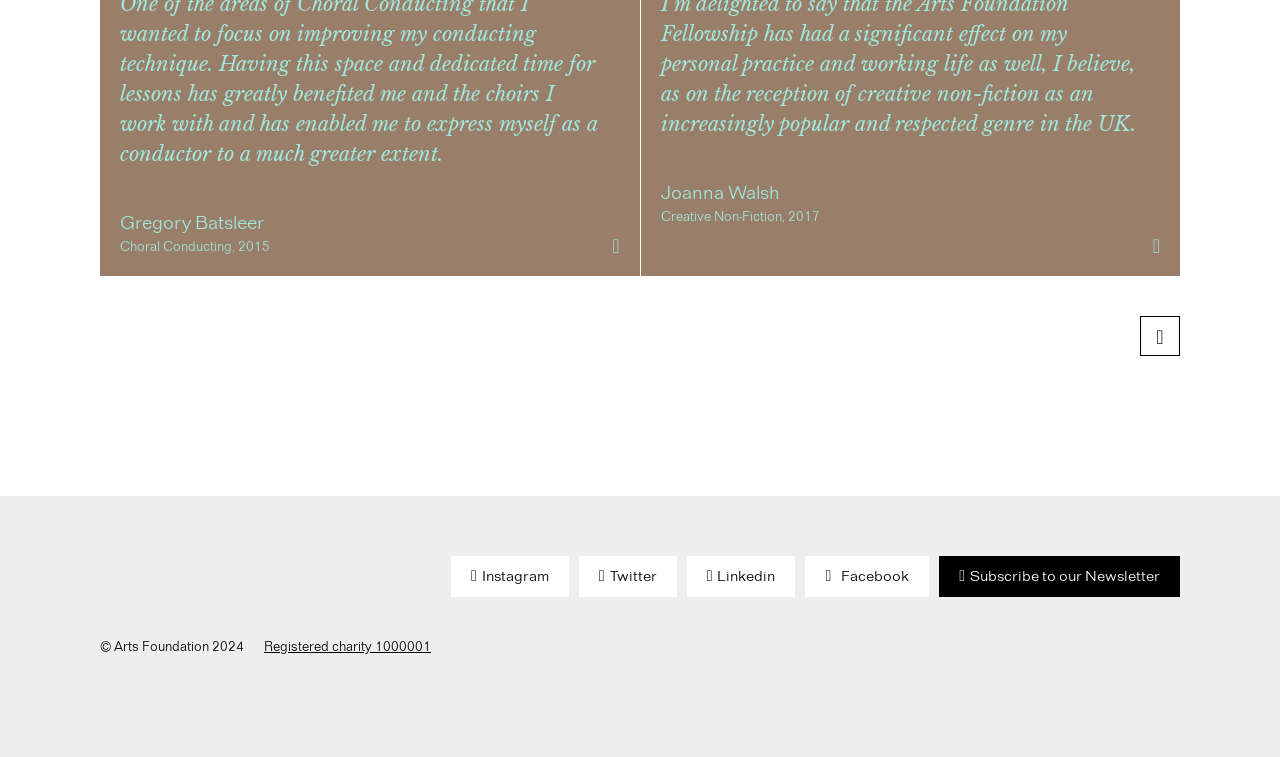Provide the bounding box coordinates for the UI element described in this sentence: "Registered charity 1000001". The coordinates should be four float values between 0 and 1, i.e., [left, top, right, bottom].

[0.209, 0.843, 0.343, 0.864]